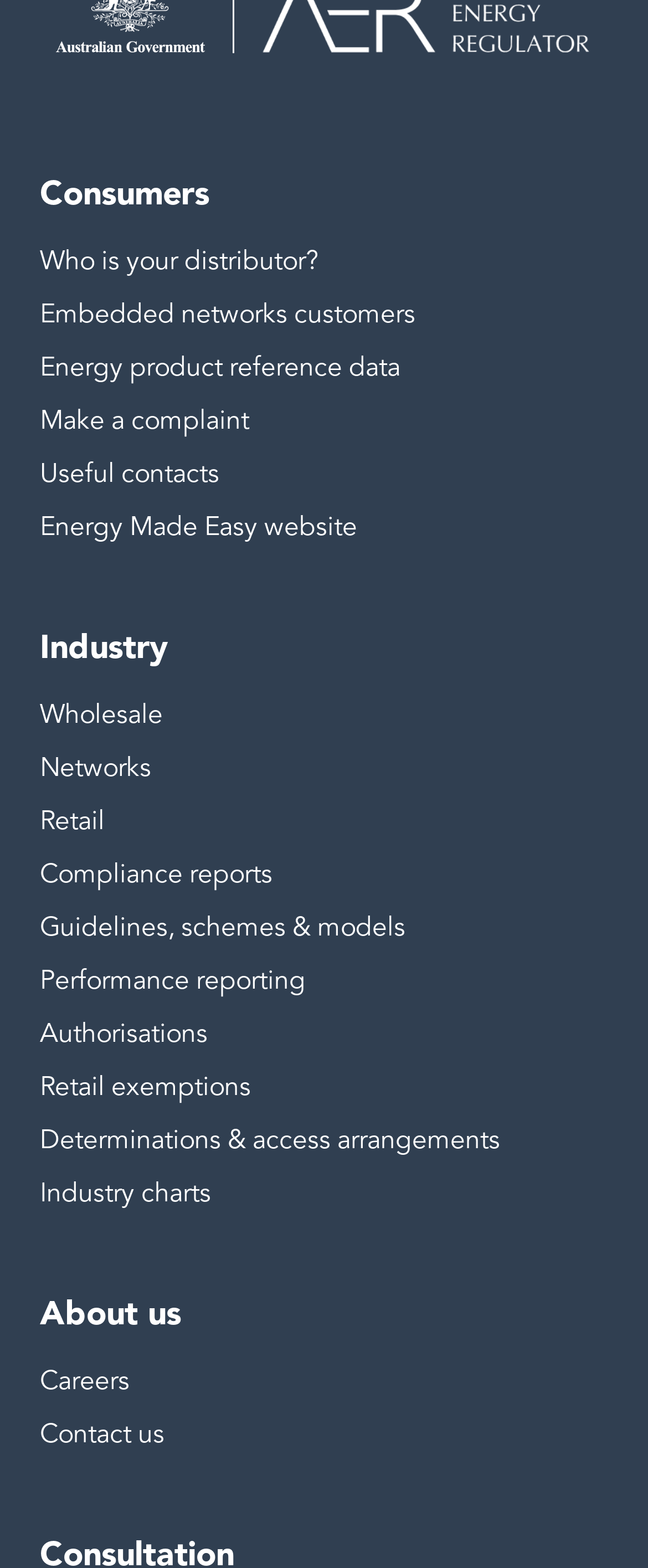Identify the bounding box coordinates necessary to click and complete the given instruction: "Check Careers".

[0.062, 0.87, 0.2, 0.891]